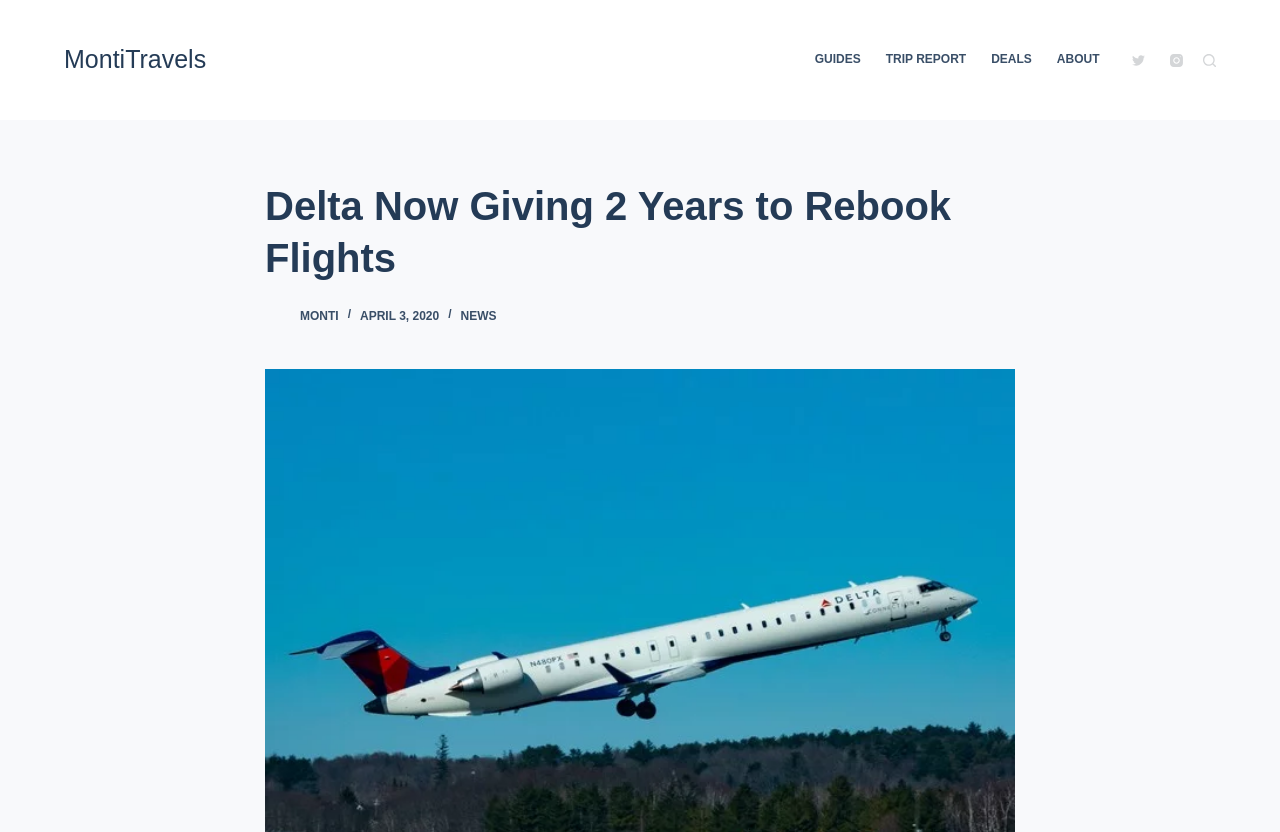Respond to the question below with a single word or phrase: What social media platforms are linked on the webpage?

Twitter, Instagram